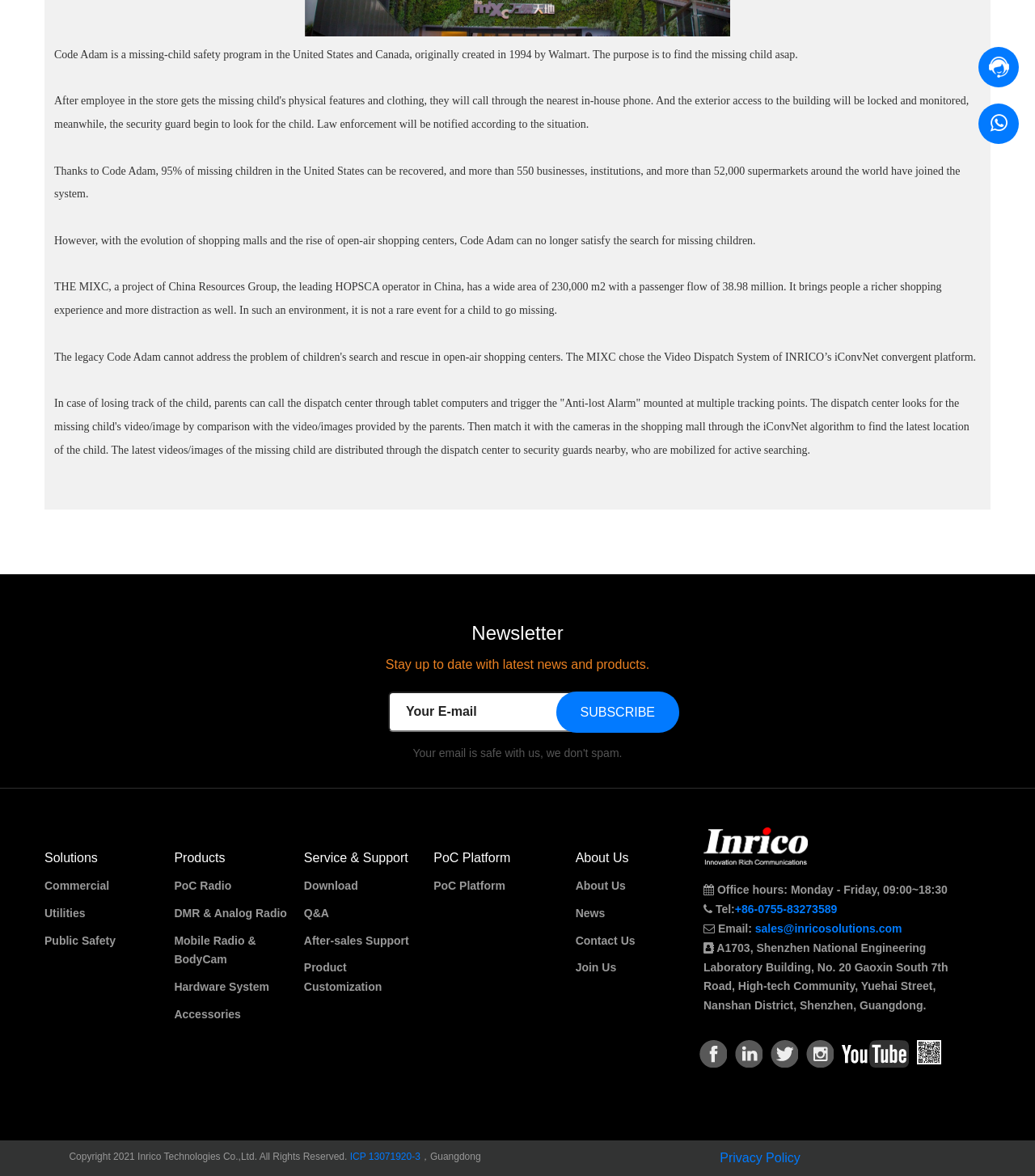Find and provide the bounding box coordinates for the UI element described here: "Q&A". The coordinates should be given as four float numbers between 0 and 1: [left, top, right, bottom].

[0.294, 0.765, 0.408, 0.789]